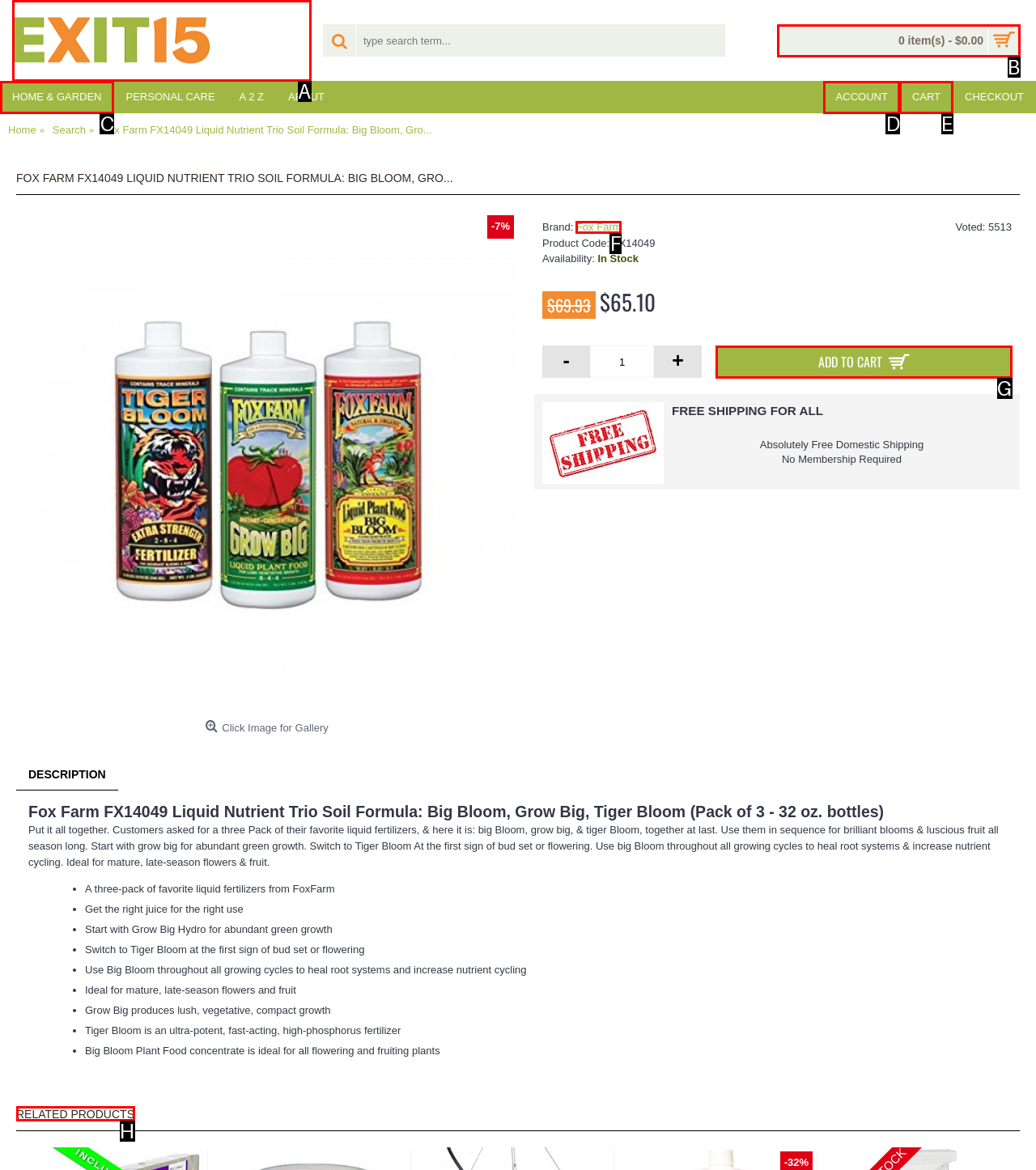Choose the UI element to click on to achieve this task: View related products. Reply with the letter representing the selected element.

H